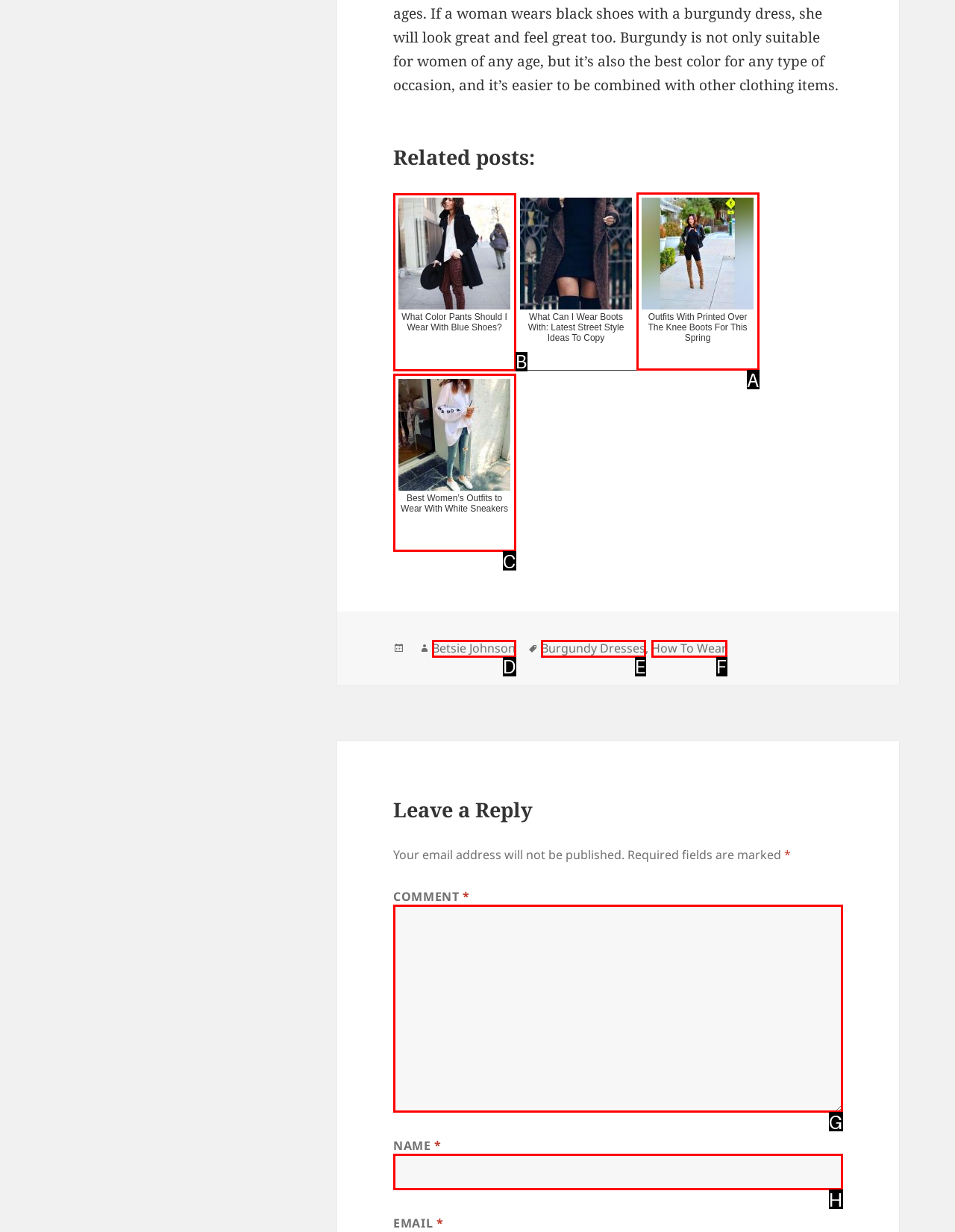Choose the UI element you need to click to carry out the task: Search for something.
Respond with the corresponding option's letter.

None